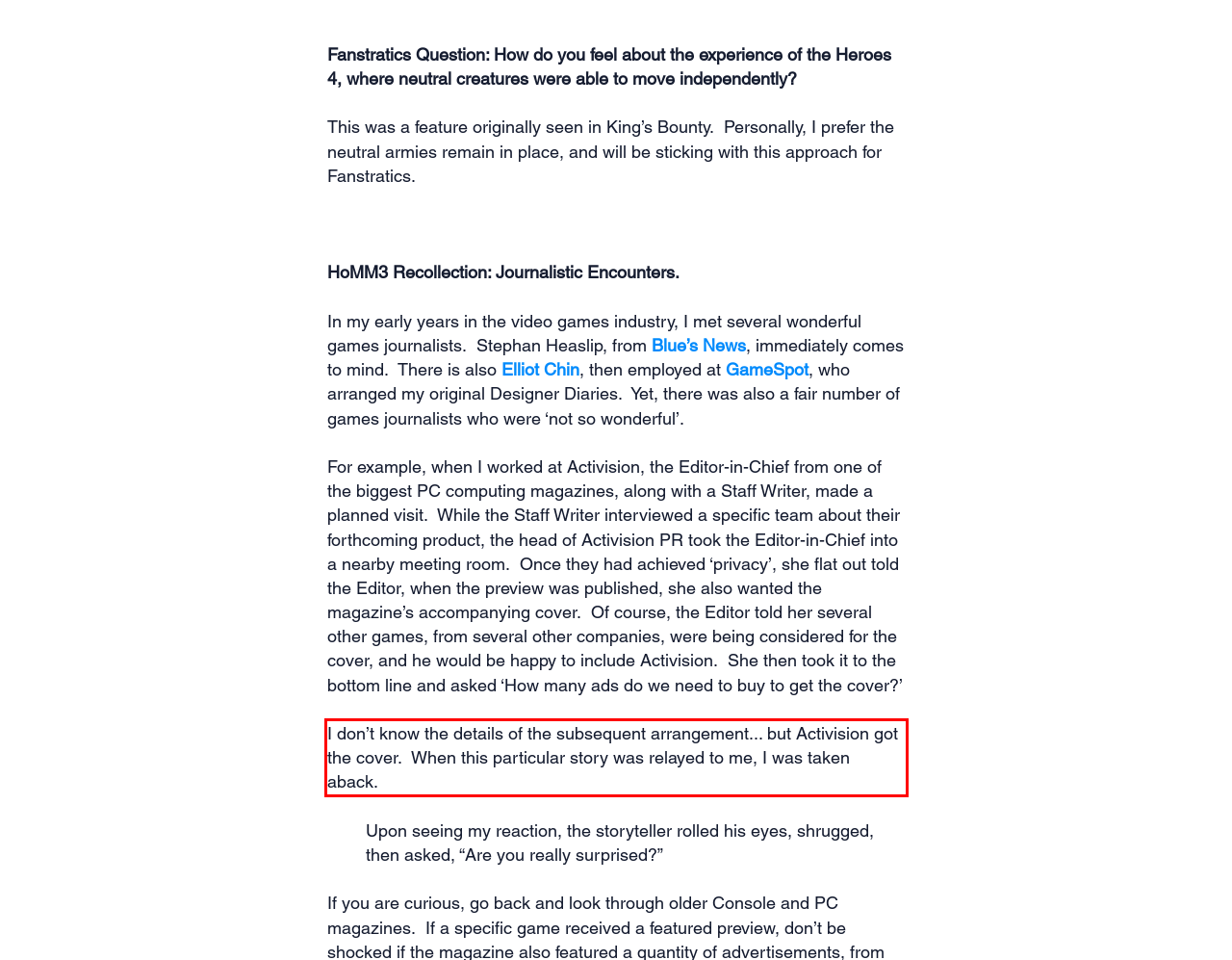Examine the webpage screenshot and use OCR to recognize and output the text within the red bounding box.

I don’t know the details of the subsequent arrangement... but Activision got the cover. When this particular story was relayed to me, I was taken aback.